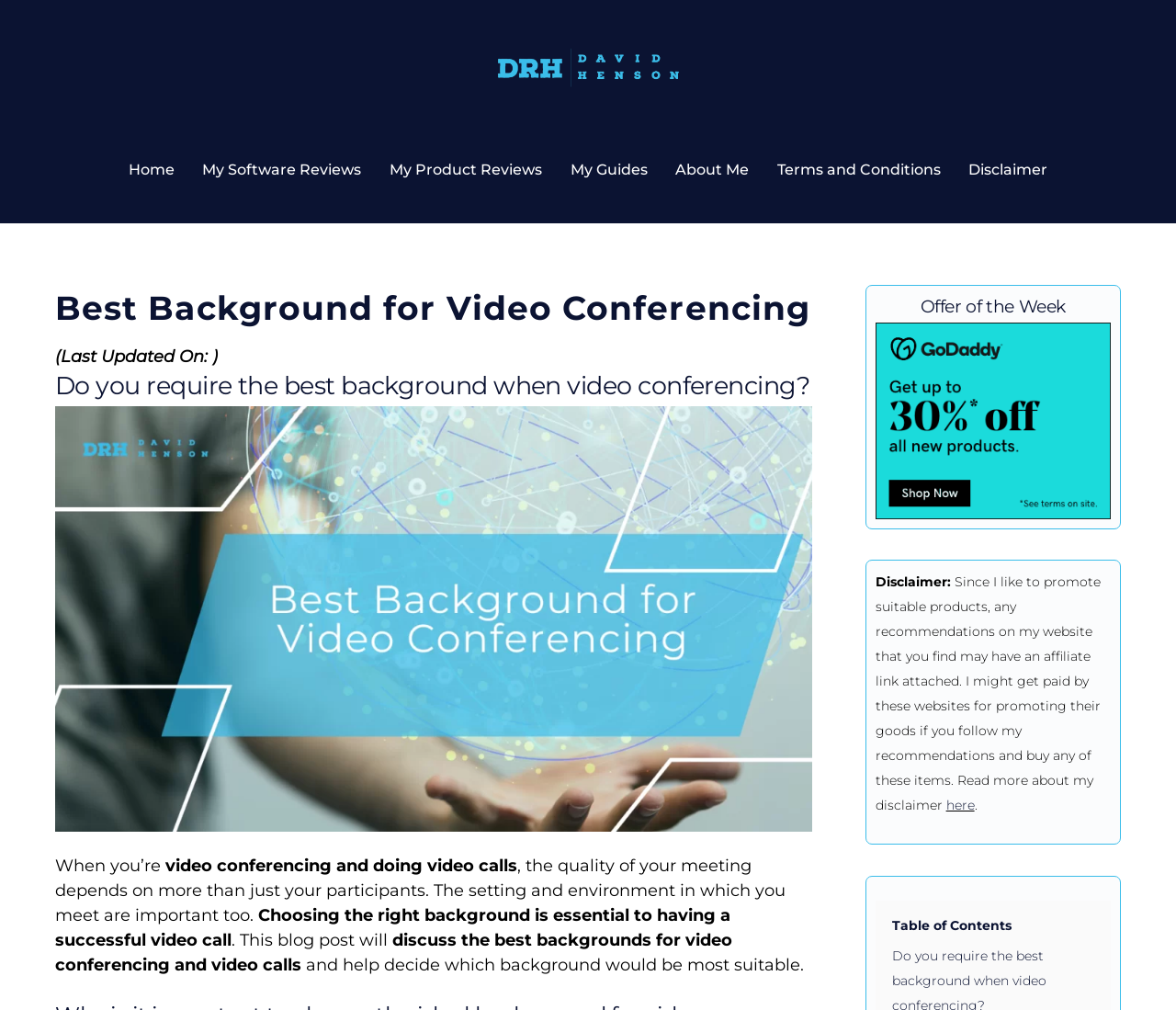Indicate the bounding box coordinates of the clickable region to achieve the following instruction: "Go to the 'About Me' page."

[0.564, 0.146, 0.647, 0.188]